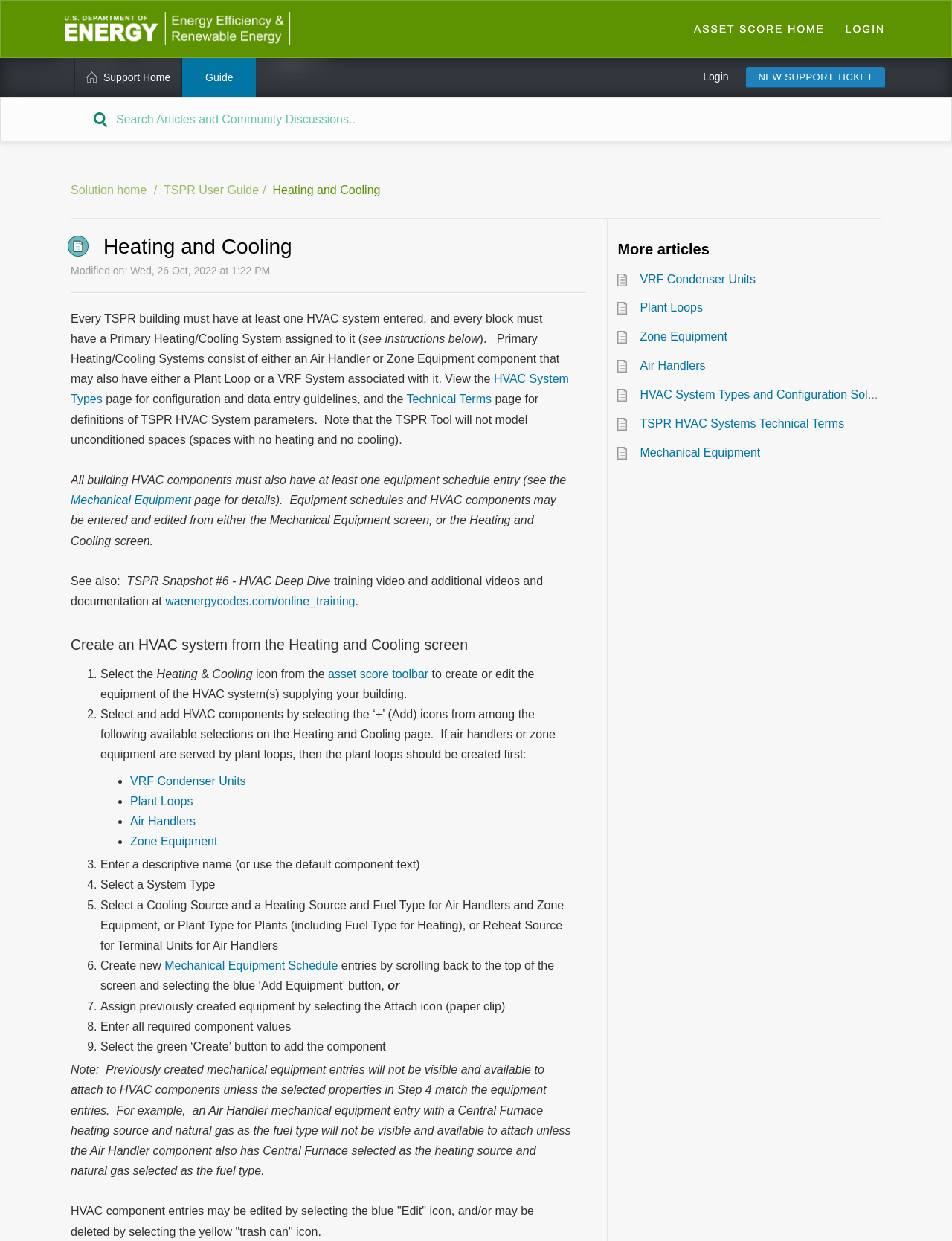Can you pinpoint the bounding box coordinates for the clickable element required for this instruction: "Decrease quantity"? The coordinates should be four float numbers between 0 and 1, i.e., [left, top, right, bottom].

None